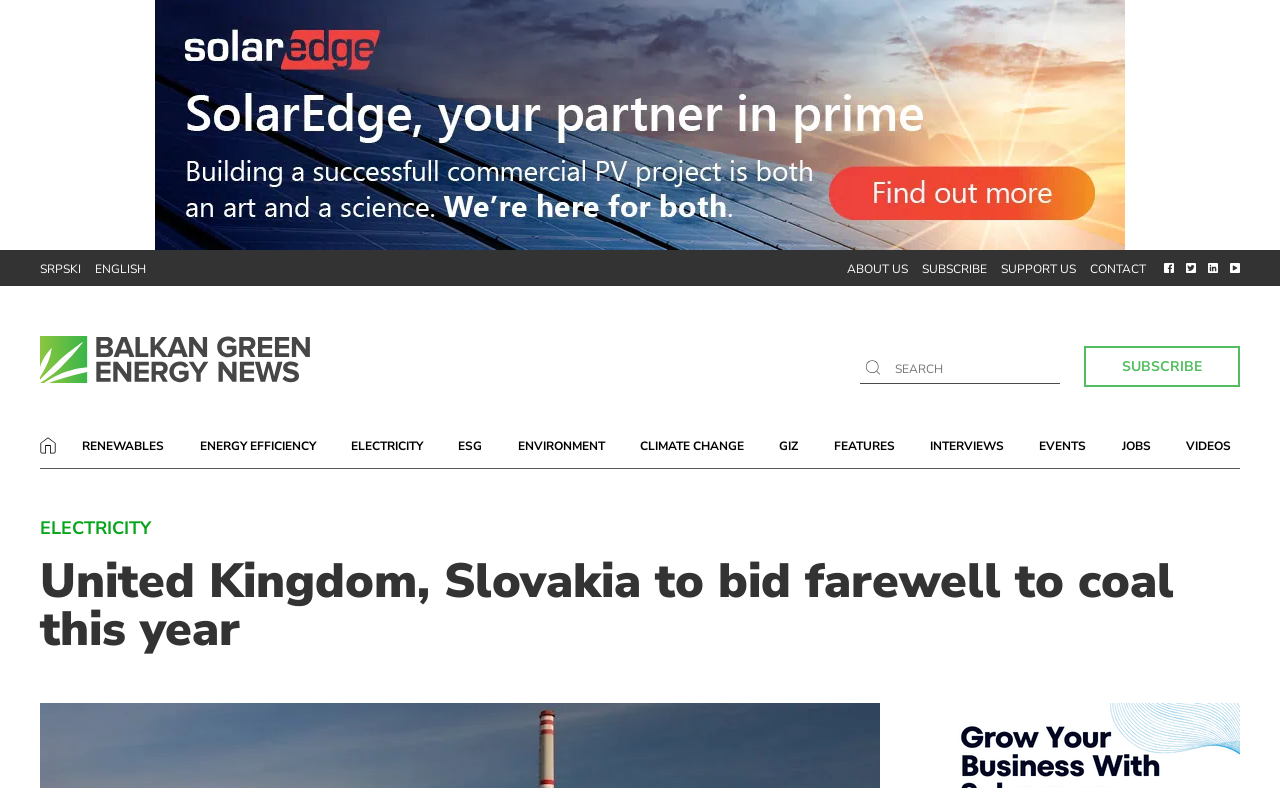Please give a succinct answer using a single word or phrase:
What is the purpose of the textbox?

Search